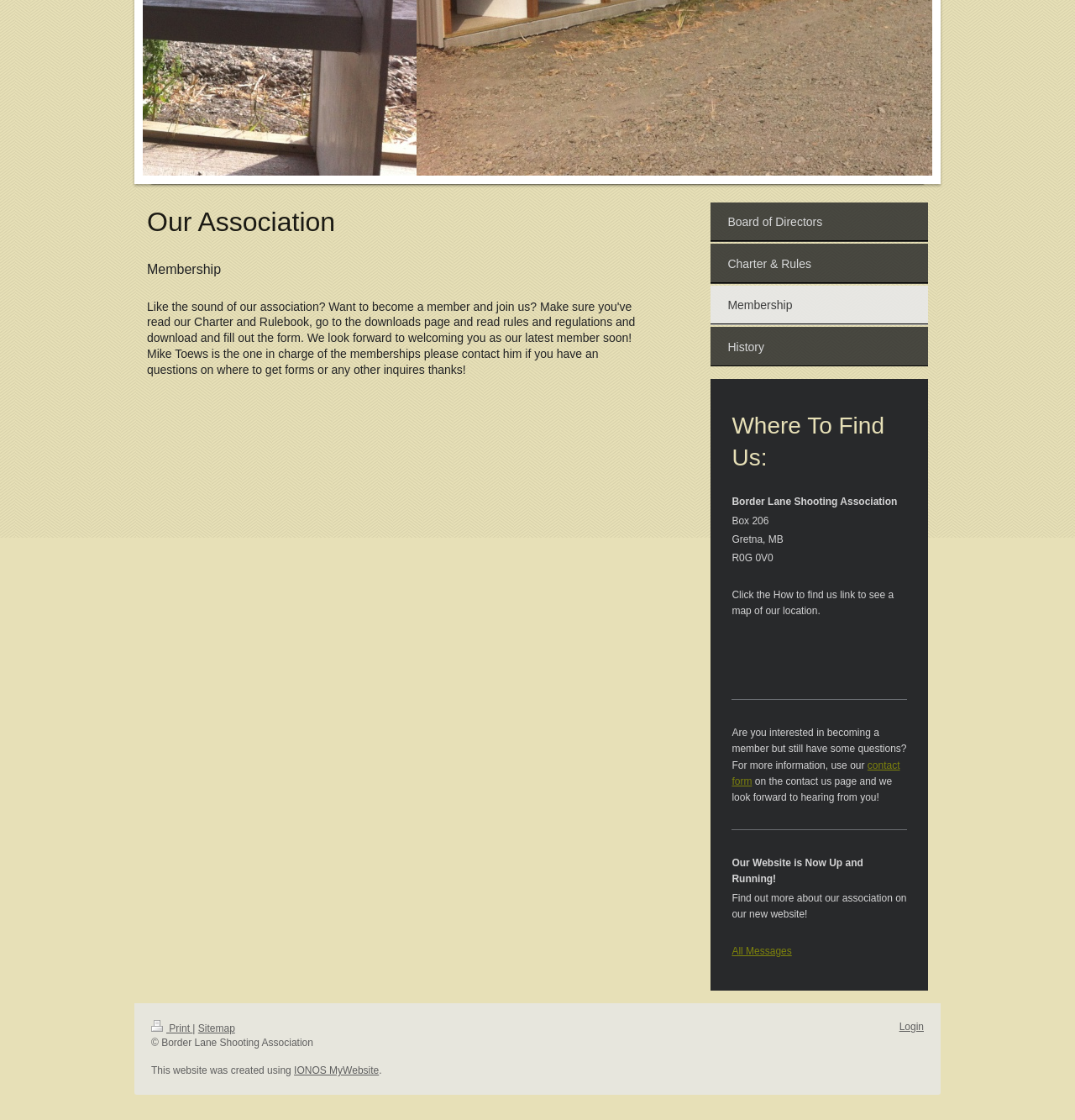Determine the bounding box coordinates (top-left x, top-left y, bottom-right x, bottom-right y) of the UI element described in the following text: Charter & Rules

[0.661, 0.218, 0.863, 0.253]